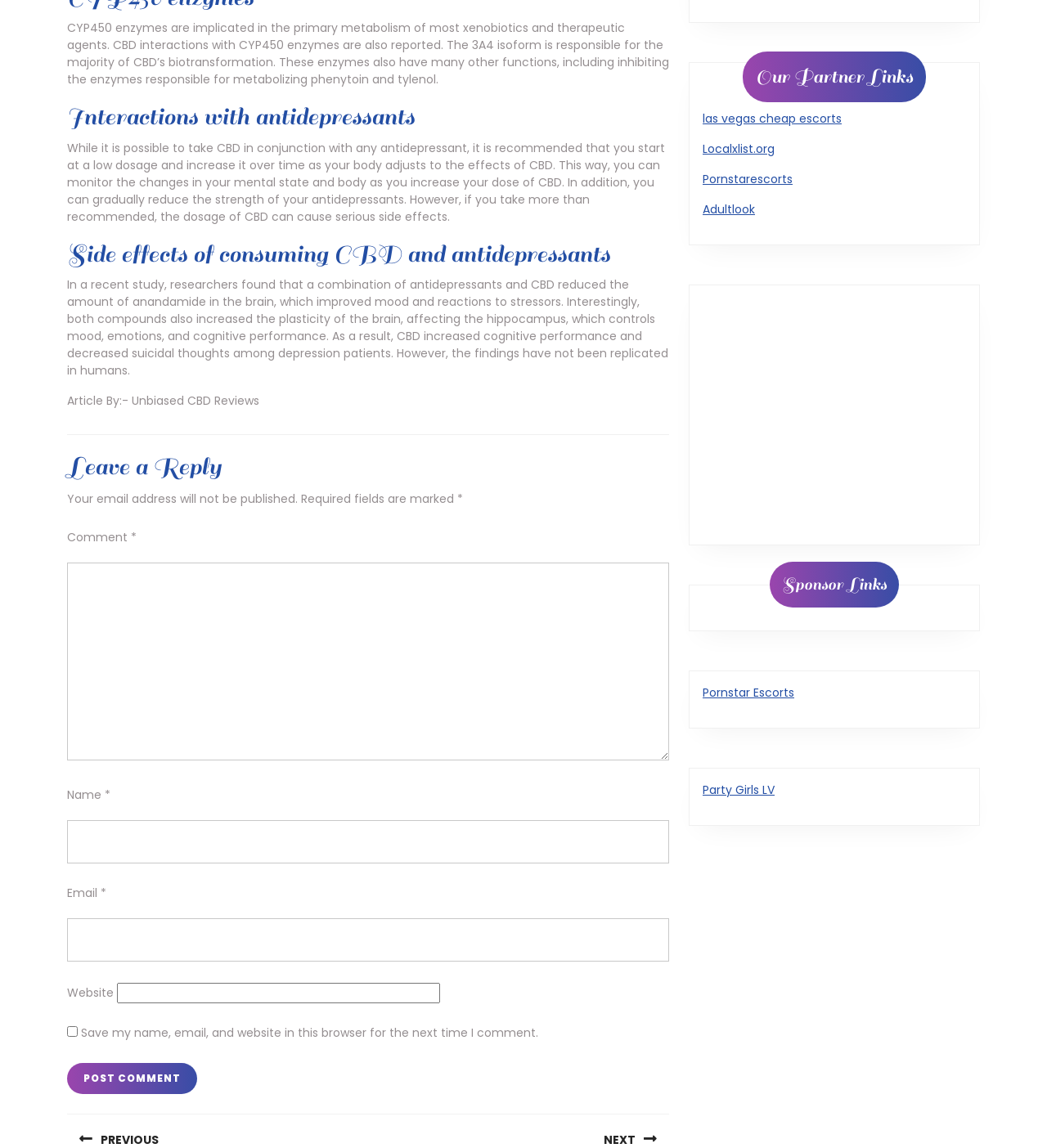What is the effect of combining CBD and antidepressants on anandamide in the brain?
Answer the question with detailed information derived from the image.

According to the webpage, a recent study found that a combination of antidepressants and CBD reduced the amount of anandamide in the brain, which improved mood and reactions to stressors. This information is found in the third StaticText element, which discusses the effects of combining CBD and antidepressants.